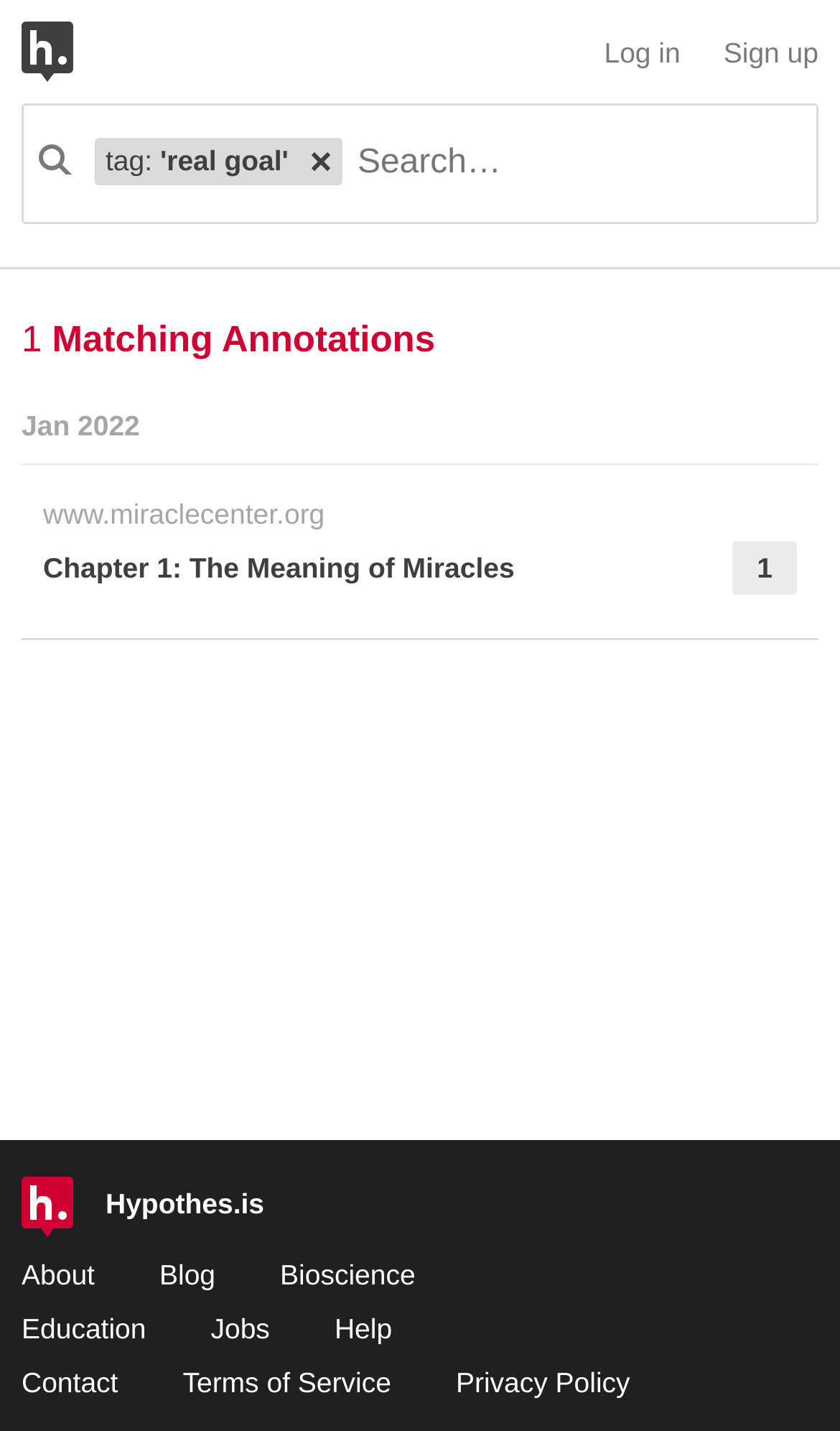Please find the bounding box coordinates of the clickable region needed to complete the following instruction: "Search for annotations". The bounding box coordinates must consist of four float numbers between 0 and 1, i.e., [left, top, right, bottom].

[0.026, 0.072, 0.974, 0.157]